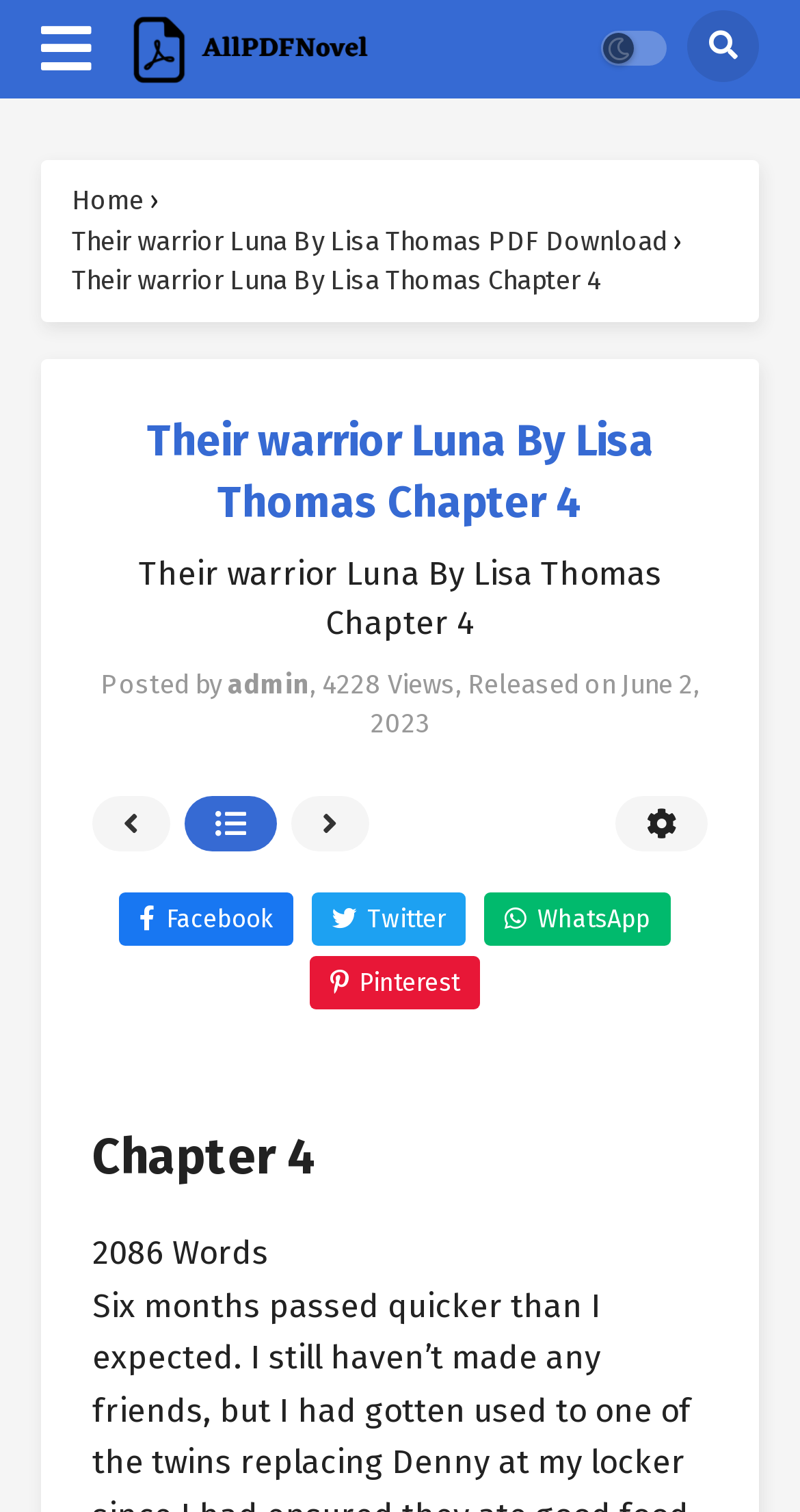Pinpoint the bounding box coordinates for the area that should be clicked to perform the following instruction: "Share on Facebook".

[0.149, 0.59, 0.367, 0.625]